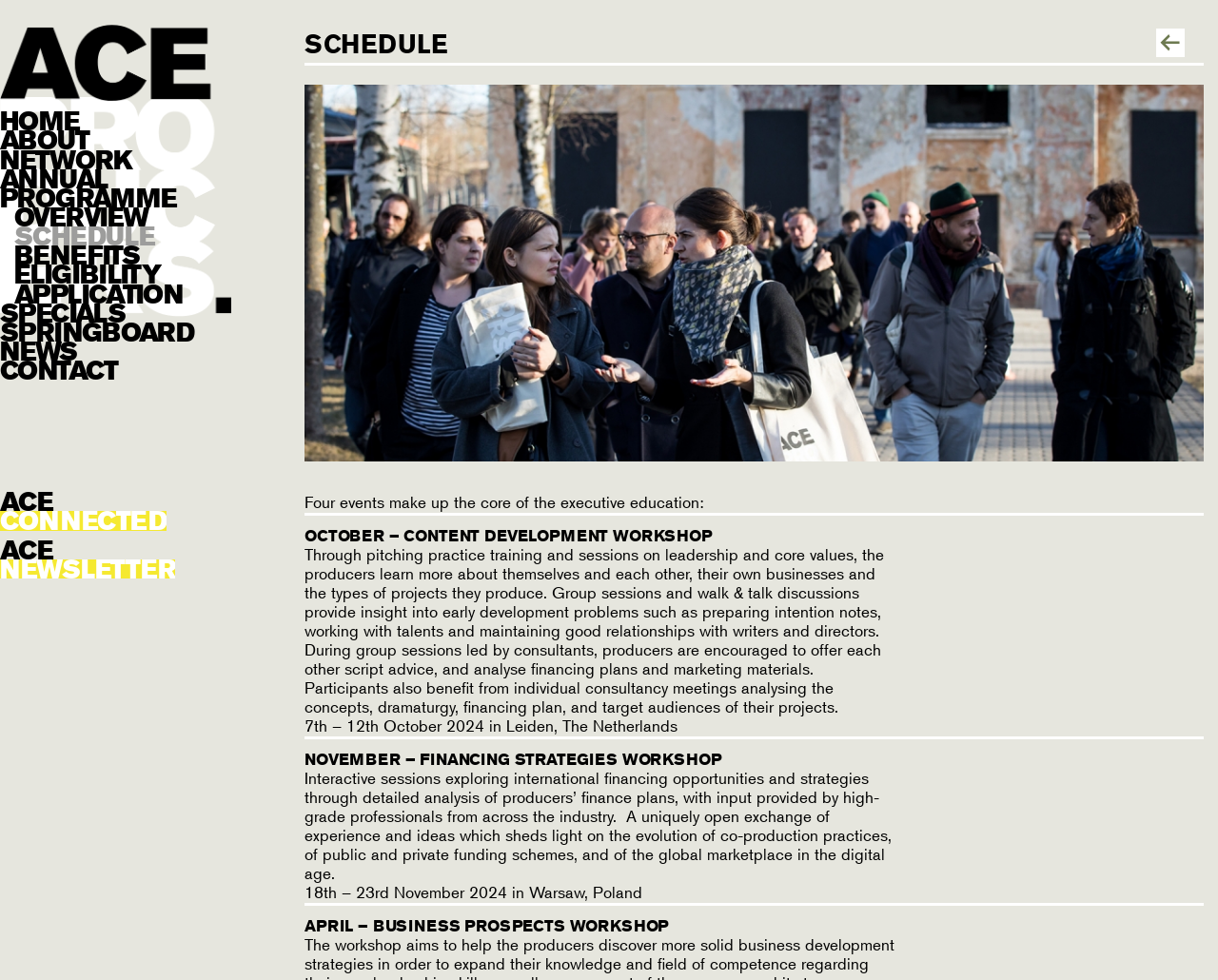Kindly determine the bounding box coordinates for the area that needs to be clicked to execute this instruction: "Open ACE CONNECTED link".

[0.0, 0.502, 0.19, 0.541]